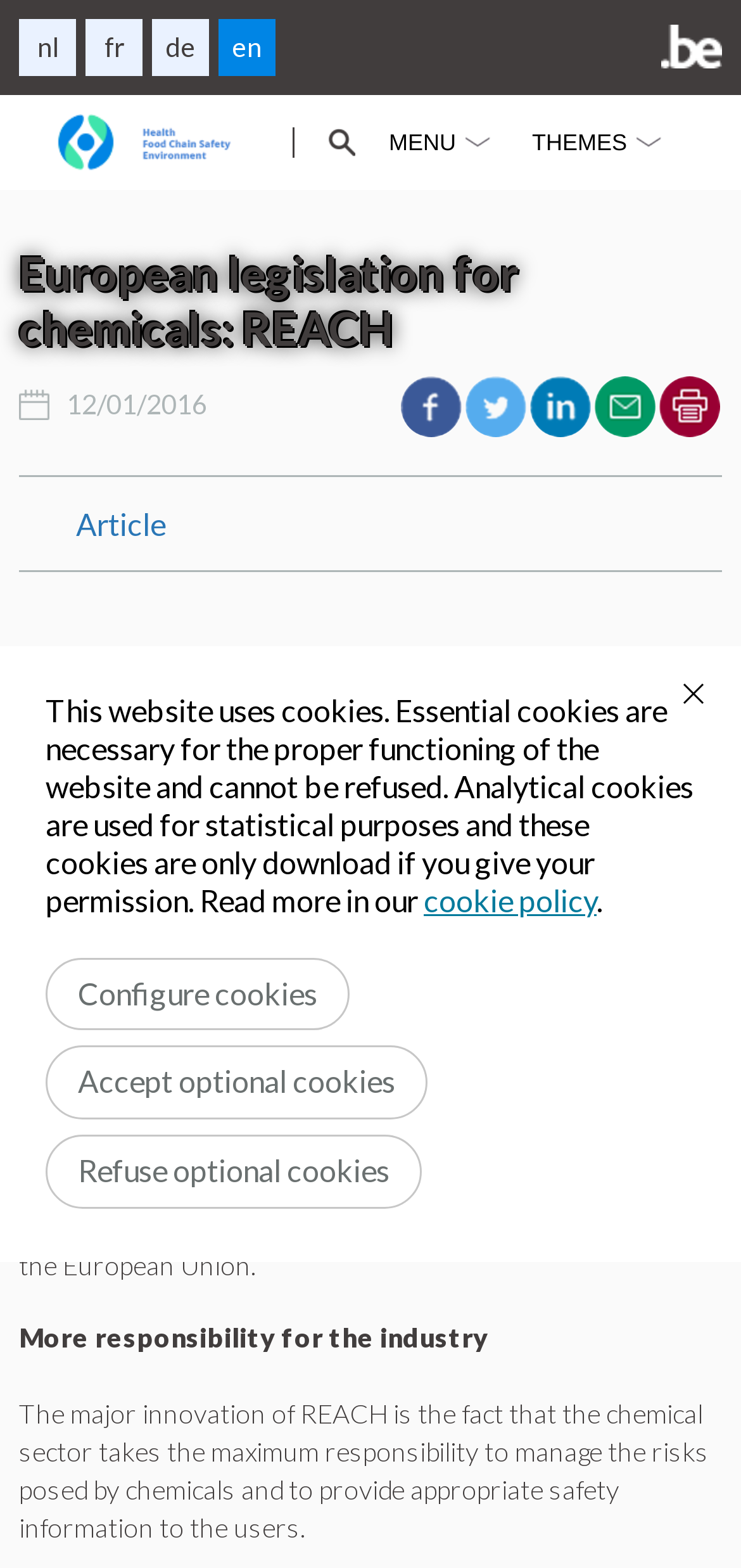Give the bounding box coordinates for this UI element: "de". The coordinates should be four float numbers between 0 and 1, arranged as [left, top, right, bottom].

[0.205, 0.012, 0.282, 0.048]